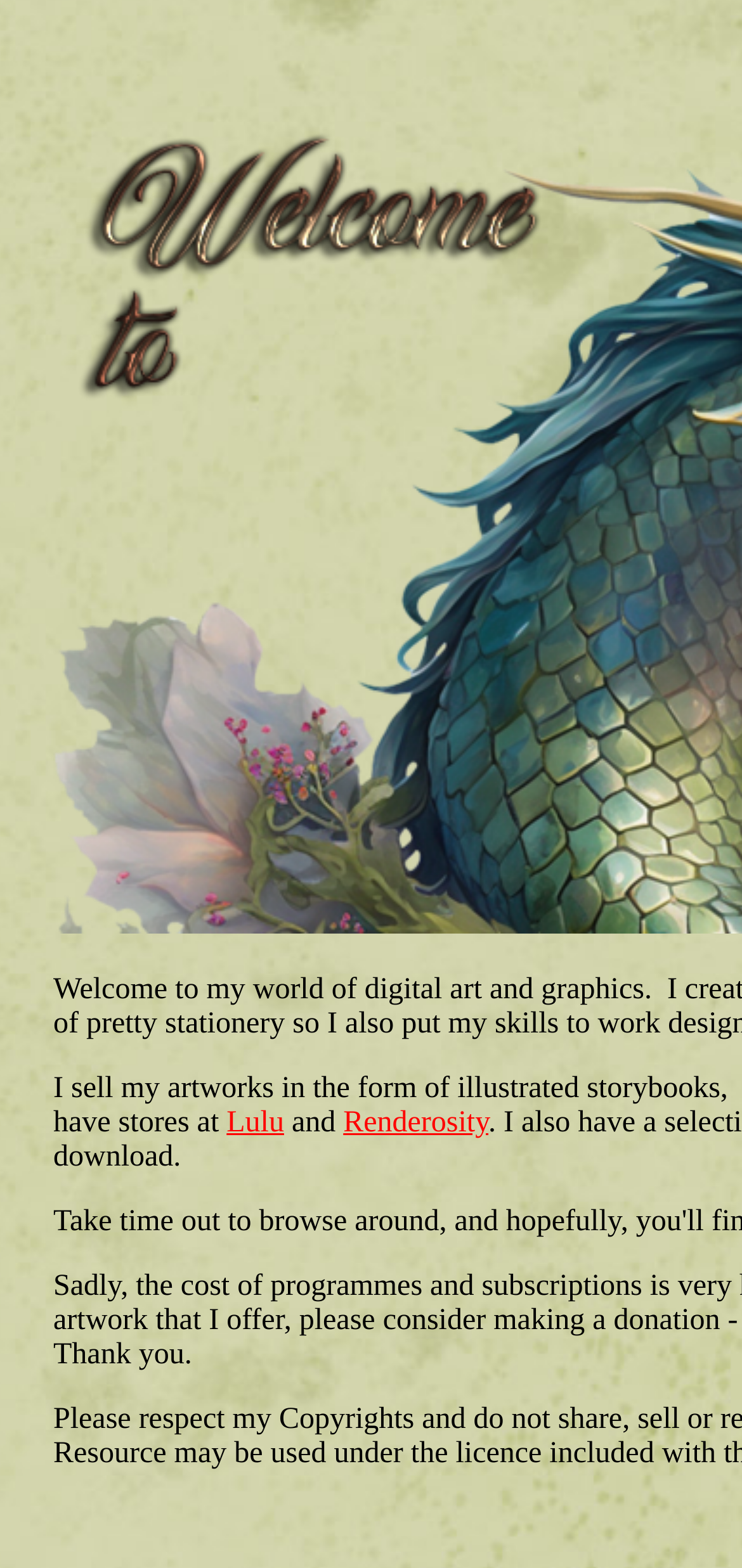Please determine the bounding box coordinates for the UI element described as: "Renderosity".

[0.463, 0.706, 0.658, 0.726]